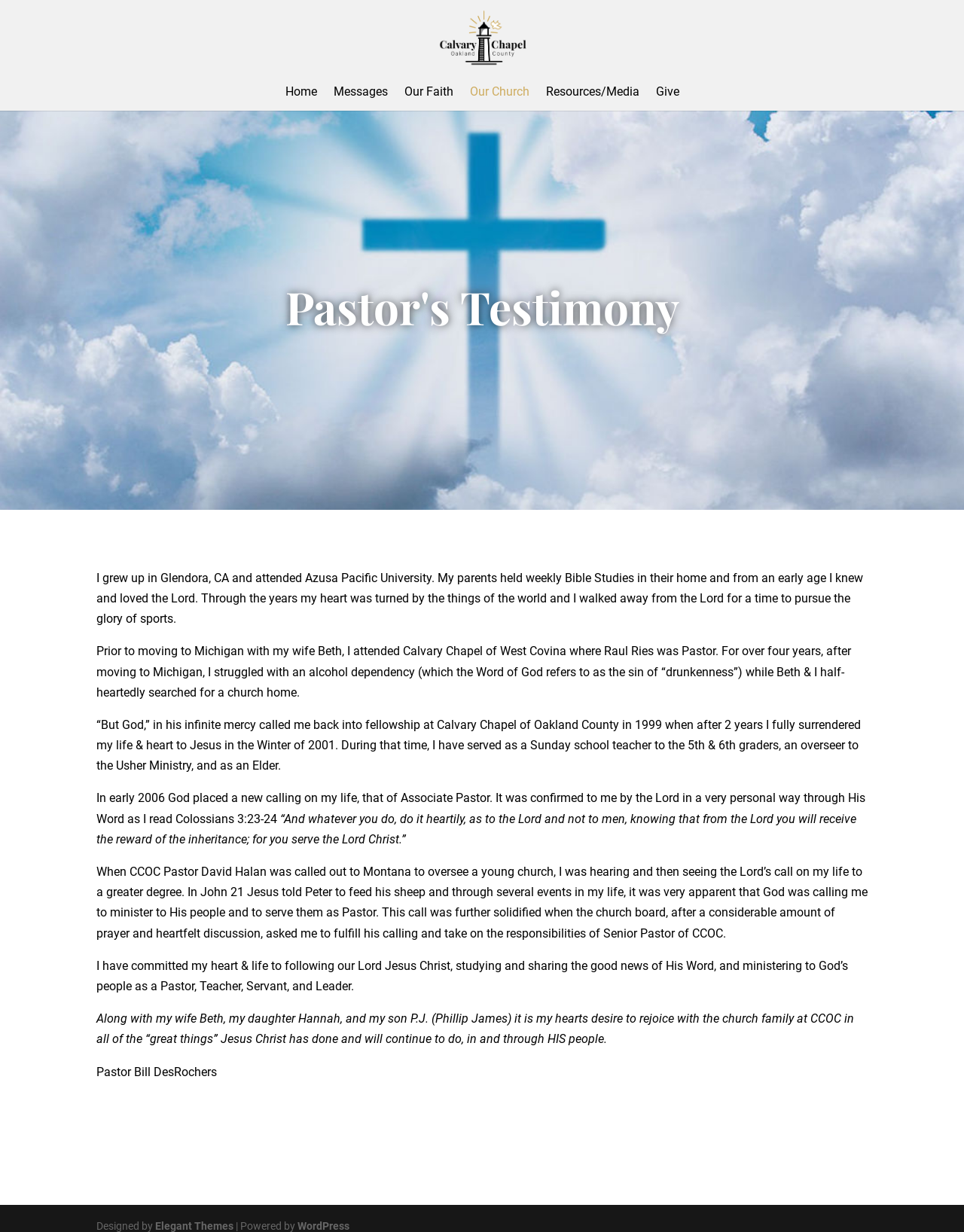Identify the bounding box coordinates of the clickable region required to complete the instruction: "Explore Resources/Media". The coordinates should be given as four float numbers within the range of 0 and 1, i.e., [left, top, right, bottom].

[0.566, 0.07, 0.663, 0.09]